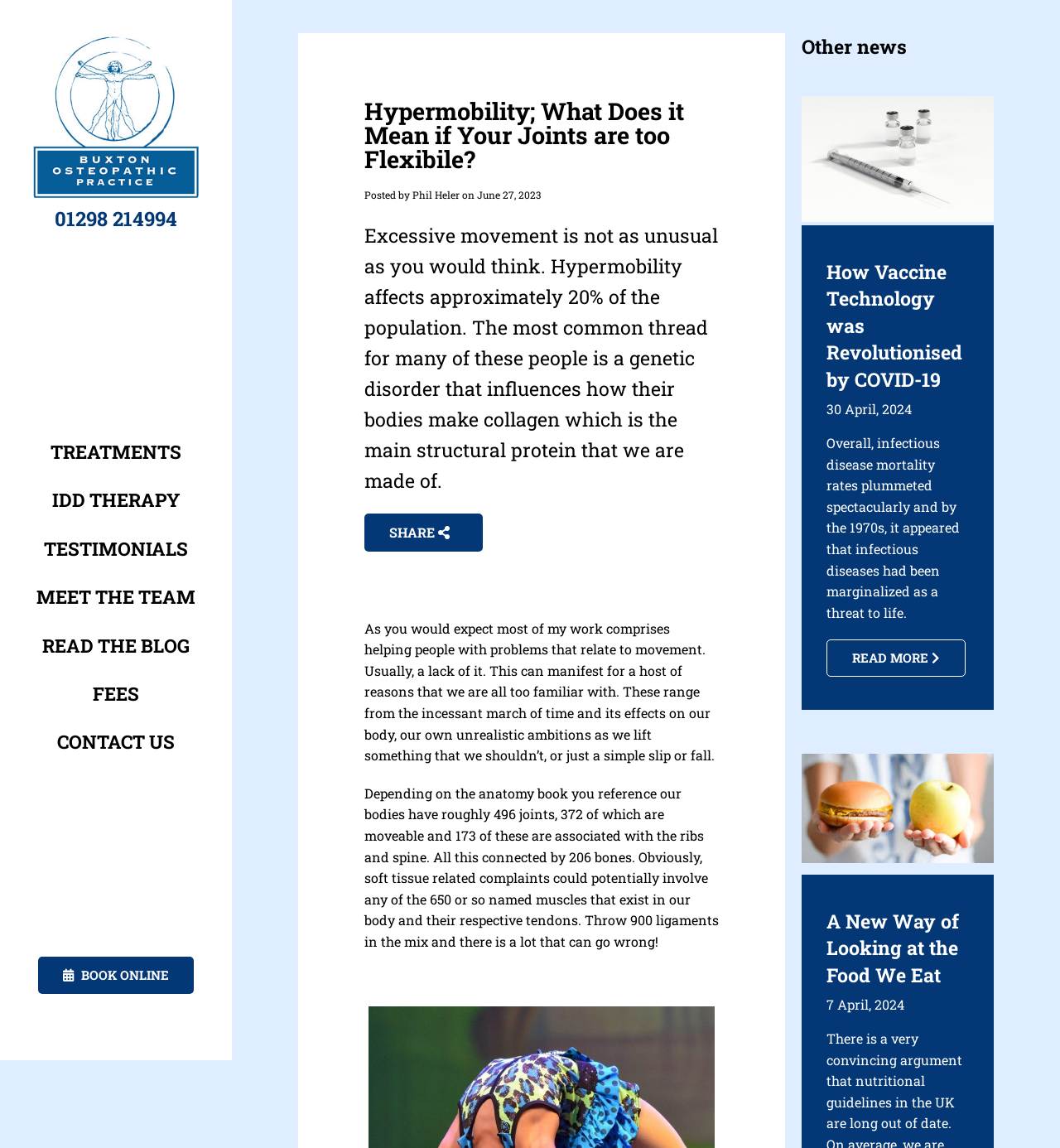Please locate the bounding box coordinates of the element that needs to be clicked to achieve the following instruction: "Read the blog". The coordinates should be four float numbers between 0 and 1, i.e., [left, top, right, bottom].

[0.0, 0.542, 0.219, 0.584]